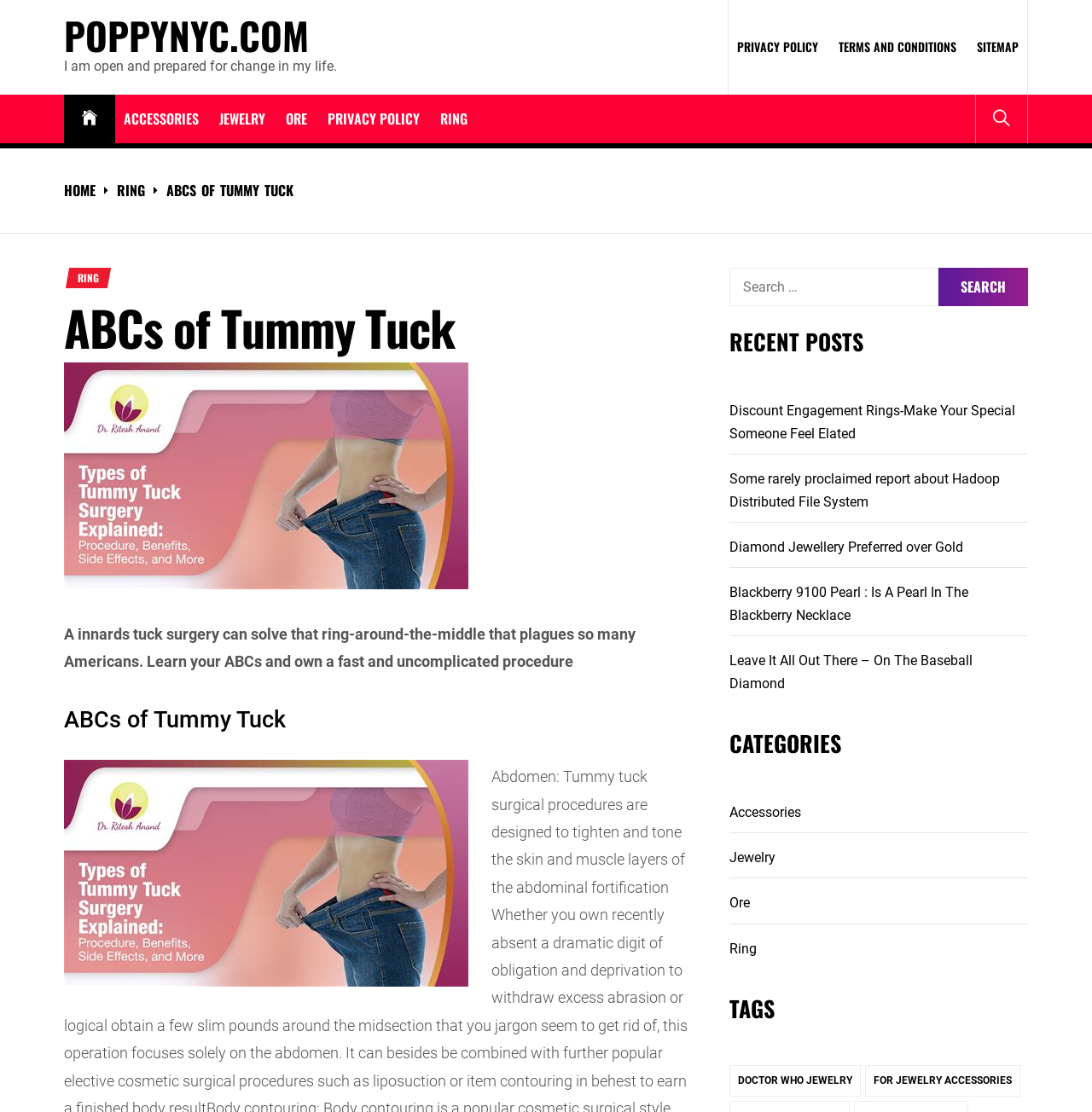Bounding box coordinates should be in the format (top-left x, top-left y, bottom-right x, bottom-right y) and all values should be floating point numbers between 0 and 1. Determine the bounding box coordinate for the UI element described as: ABCs of Tummy Tuck

[0.133, 0.162, 0.269, 0.18]